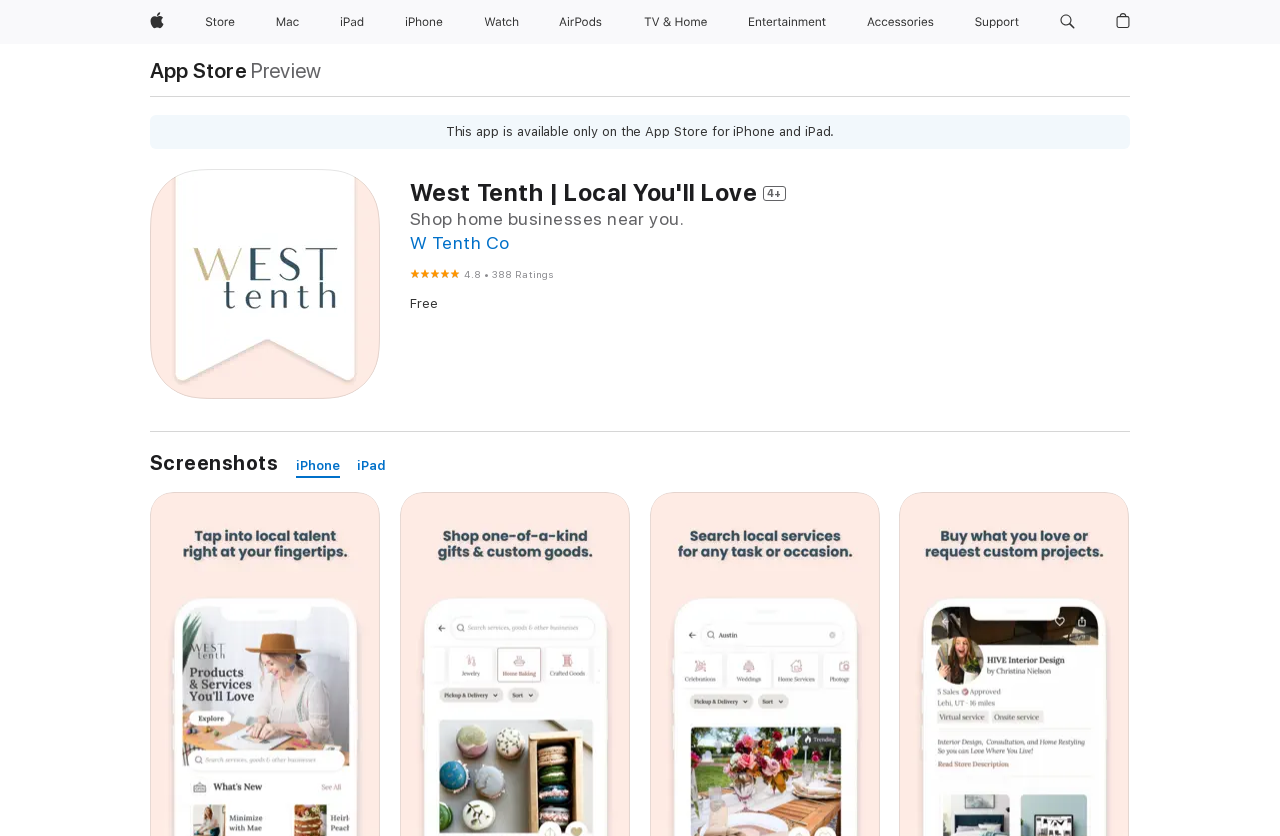Give a detailed account of the webpage.

The webpage is about the "West Tenth | Local You'll Love" app on the App Store. At the top, there is a navigation menu with several links, including "Apple", "Store", "Mac", "iPad", "iPhone", "Watch", "AirPods", "TV and Home", "Entertainment", "Accessories", and "Support". Each link has a corresponding image next to it. There is also a search button and a shopping bag link at the top right corner.

Below the navigation menu, there is a link to the "App Store" and a static text "Preview". An alert message is displayed, stating that the app is available only on the App Store for iPhone and iPad.

The main content of the page is about the "West Tenth | Local You'll Love" app. There are three headings: "West Tenth | Local You'll Love 4+", "Shop home businesses near you.", and "W Tenth Co". The app's rating is displayed as 4.8 out of 5, with 388 ratings. The app is free to download.

There is a section titled "Screenshots" with links to iPhone and iPad screenshots.